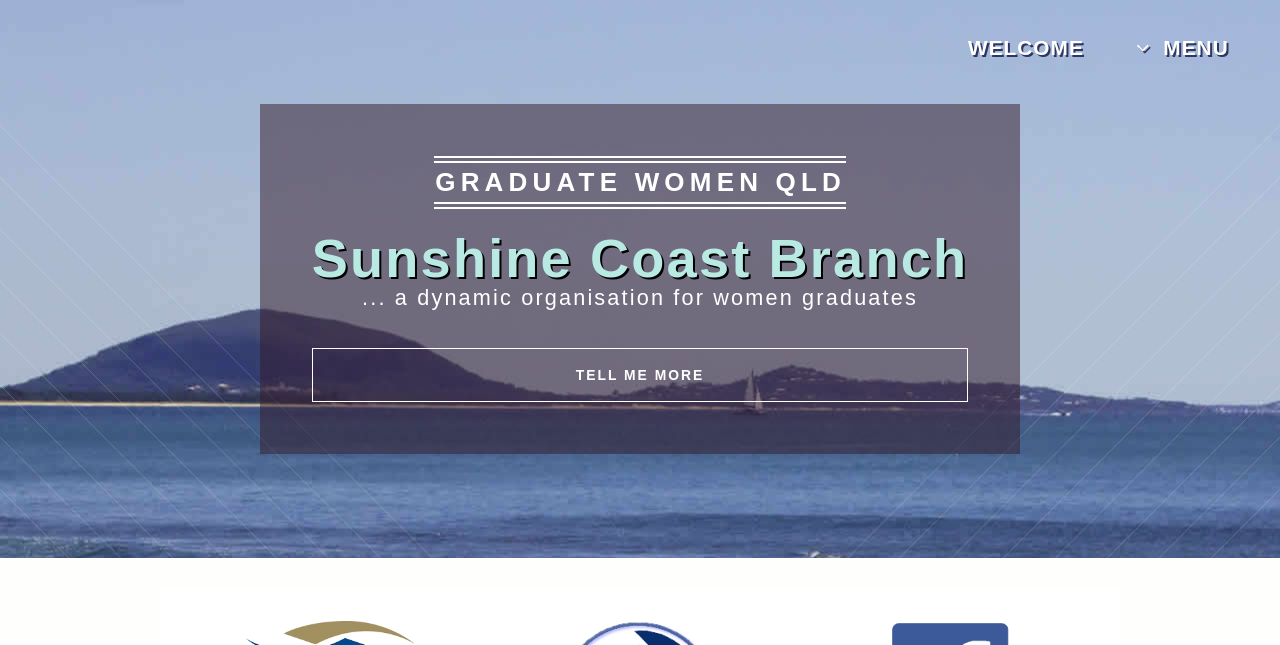Give a one-word or phrase response to the following question: What is the call-to-action at the bottom of the webpage?

TELL ME MORE